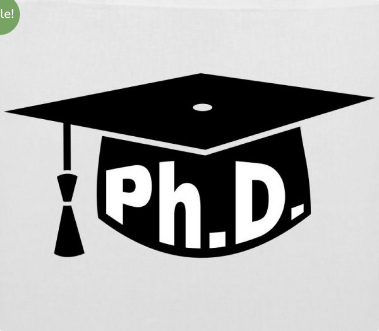Explain the image thoroughly, highlighting all key elements.

The image features a black graduation cap, commonly associated with academic achievements, prominently displaying the letters "Ph.D." in bold, white text on the cap's front. This symbol represents the highest level of academic degree, signifying extensive research and scholarly excellence. In the top left corner, a green circular tag reads "Sale!", indicating a promotional offer on related academic programs or products, likely associated with the Doctorate Degree at Jacksonville Bible College. The overall design emphasizes the prestige and accomplishment linked to earning a doctorate, making it a fitting element in an educational context.